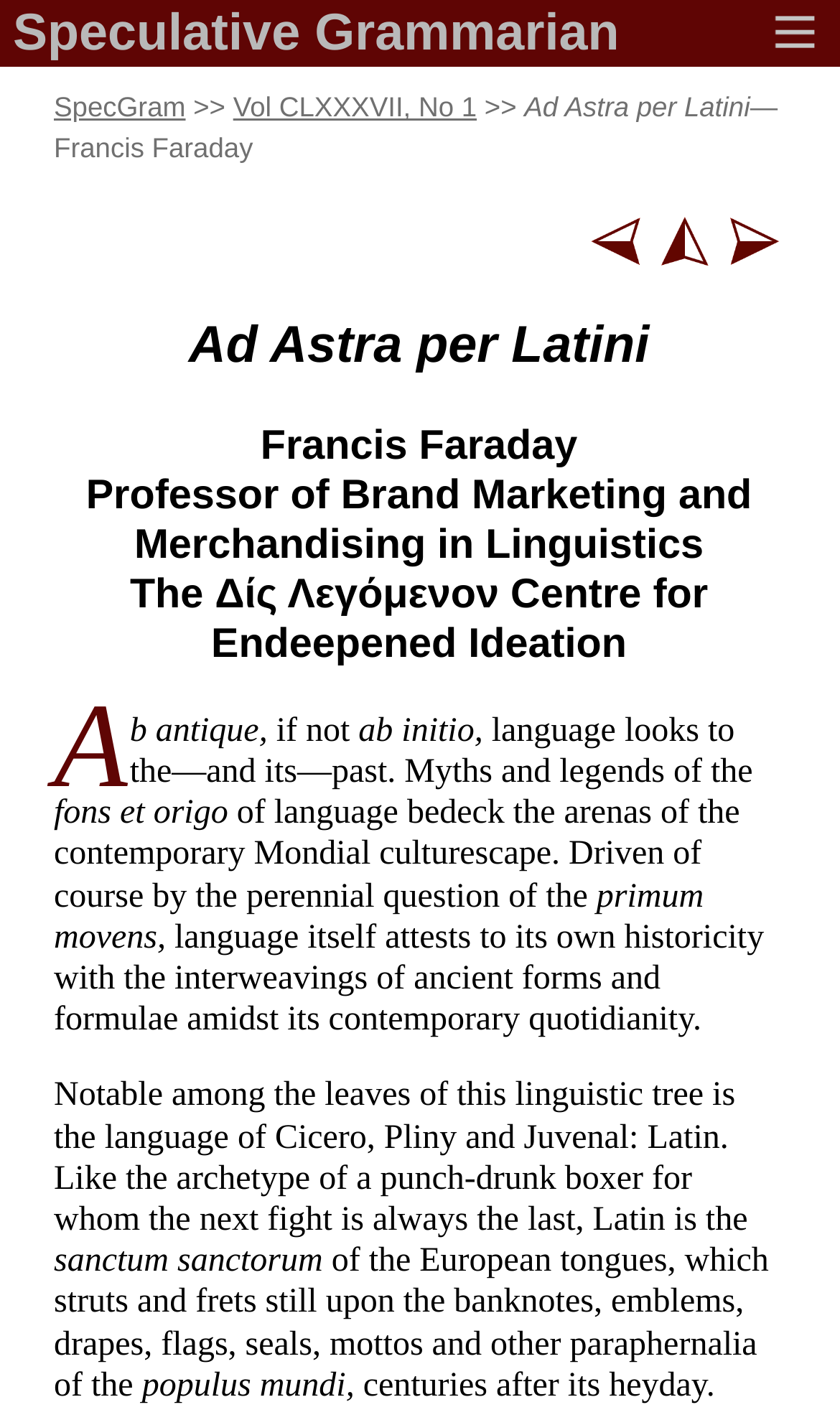Using the provided description Speculative Grammarian, find the bounding box coordinates for the UI element. Provide the coordinates in (top-left x, top-left y, bottom-right x, bottom-right y) format, ensuring all values are between 0 and 1.

[0.0, 0.0, 0.897, 0.047]